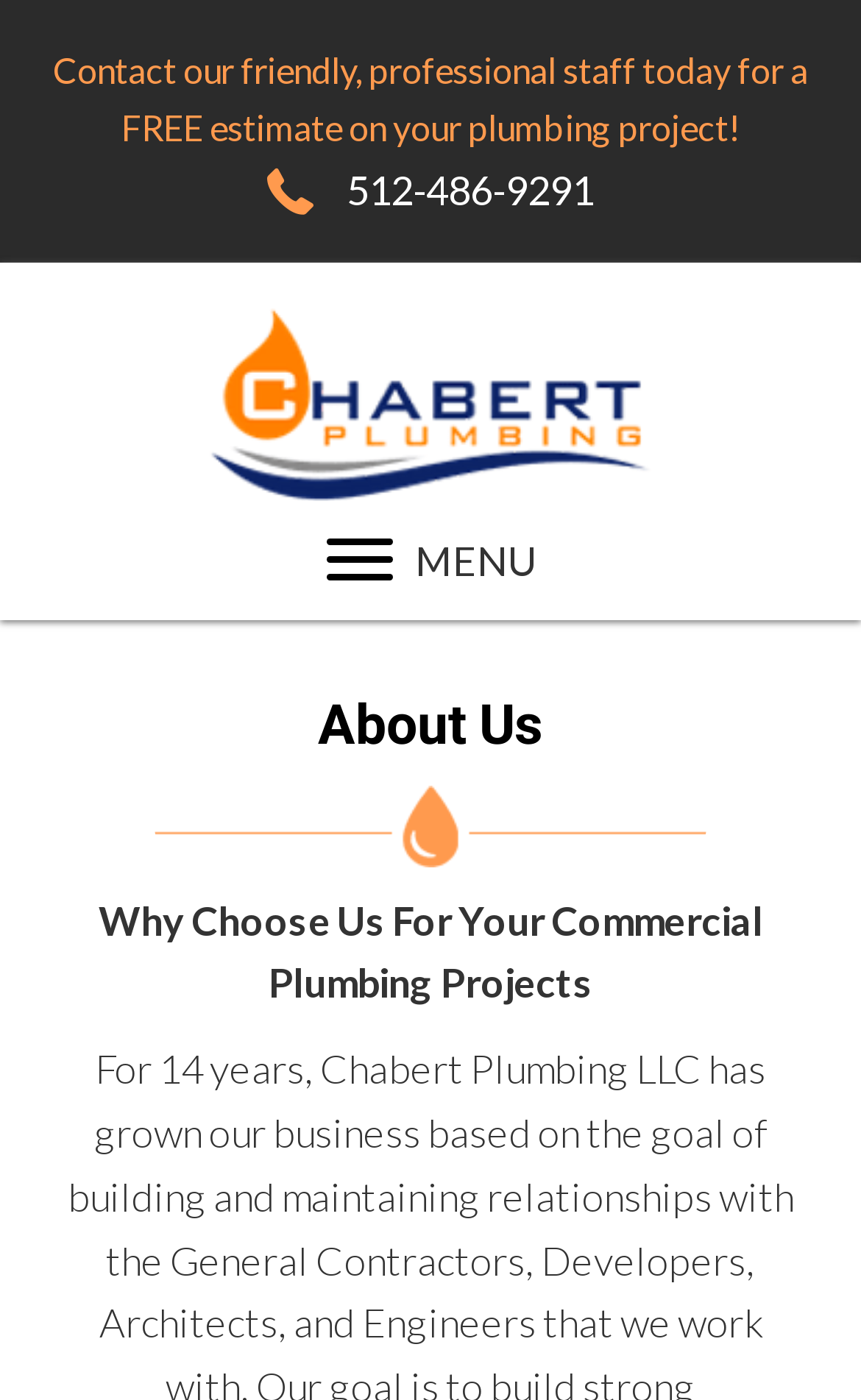Detail the webpage's structure and highlights in your description.

The webpage is about Chabert Plumbing, a company providing plumbing services for residential and commercial properties, as well as construction contracts. 

At the top of the page, there is a heading with the company name, "Chabert Plumbing for your plumbing projects in central Texas". Below this heading, there is a call-to-action message, "Contact our friendly, professional staff today for a FREE estimate on your plumbing project!", which spans almost the entire width of the page. 

To the right of this message, there is a phone number, "512-486-9291", which is clickable. Above the phone number, there is a company logo, "Chabert Plumbing LLC.", which takes up about a quarter of the page's width. 

On the top right corner, there is a menu button labeled "Menu". When clicked, it reveals a dropdown menu with the option "About Us". The "About Us" section has a heading and an image, which takes up about half of the page's width. Below the image, there is a paragraph describing why Chabert Plumbing is a good choice for commercial plumbing projects.